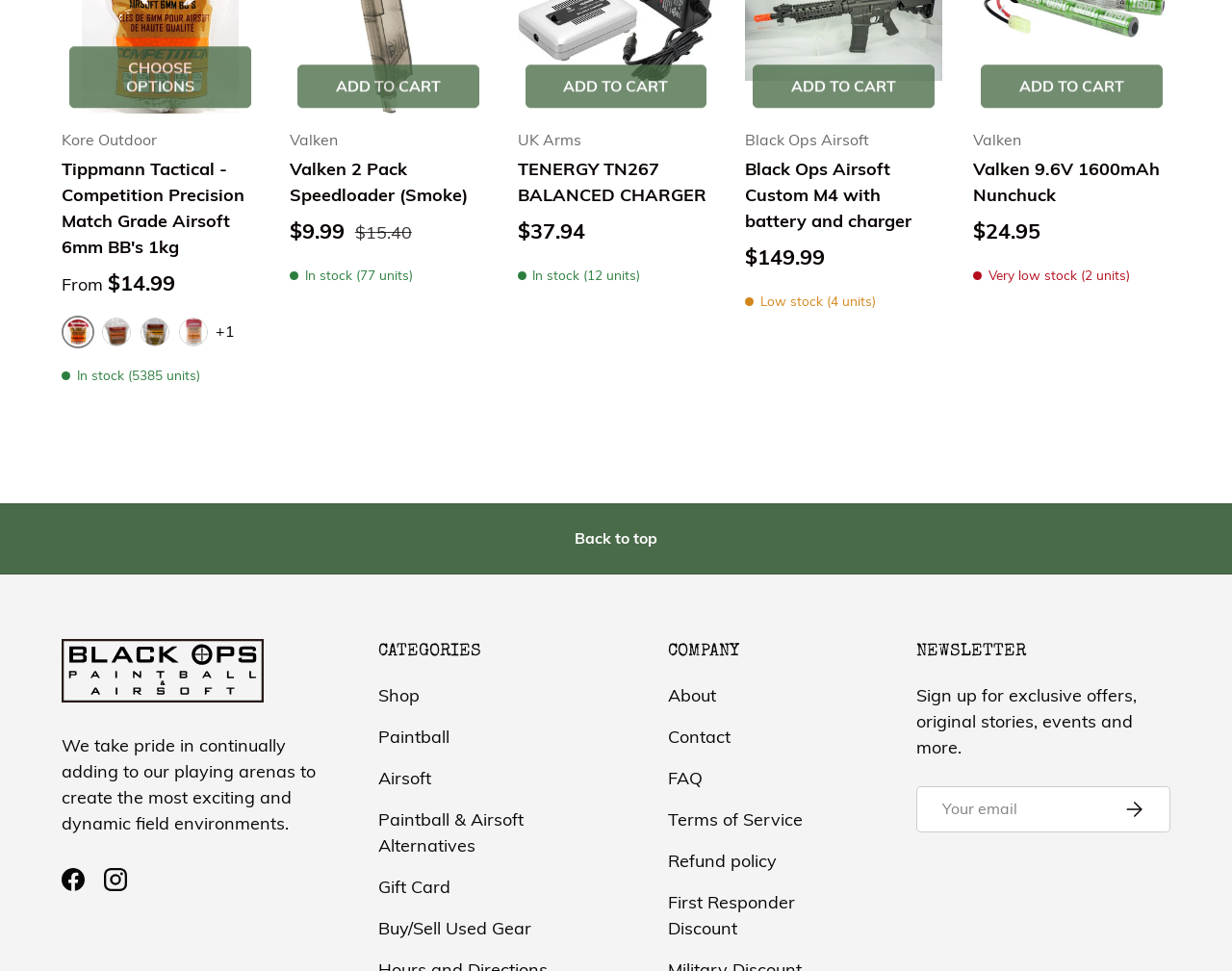Please find the bounding box coordinates of the element that needs to be clicked to perform the following instruction: "Click the CHOOSE OPTIONS button". The bounding box coordinates should be four float numbers between 0 and 1, represented as [left, top, right, bottom].

[0.056, 0.055, 0.204, 0.119]